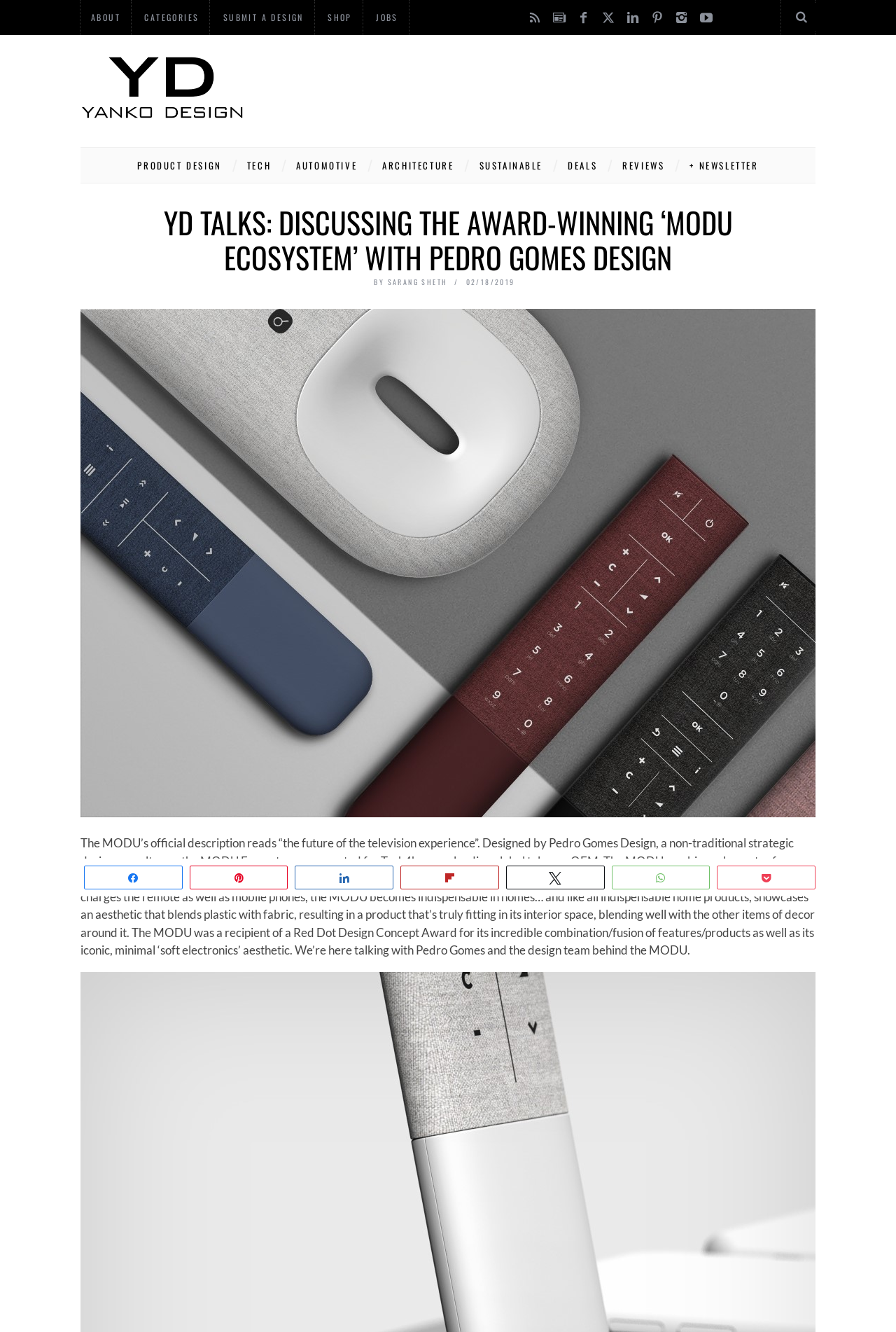Pinpoint the bounding box coordinates of the clickable element needed to complete the instruction: "Go to ABOUT page". The coordinates should be provided as four float numbers between 0 and 1: [left, top, right, bottom].

[0.09, 0.002, 0.146, 0.024]